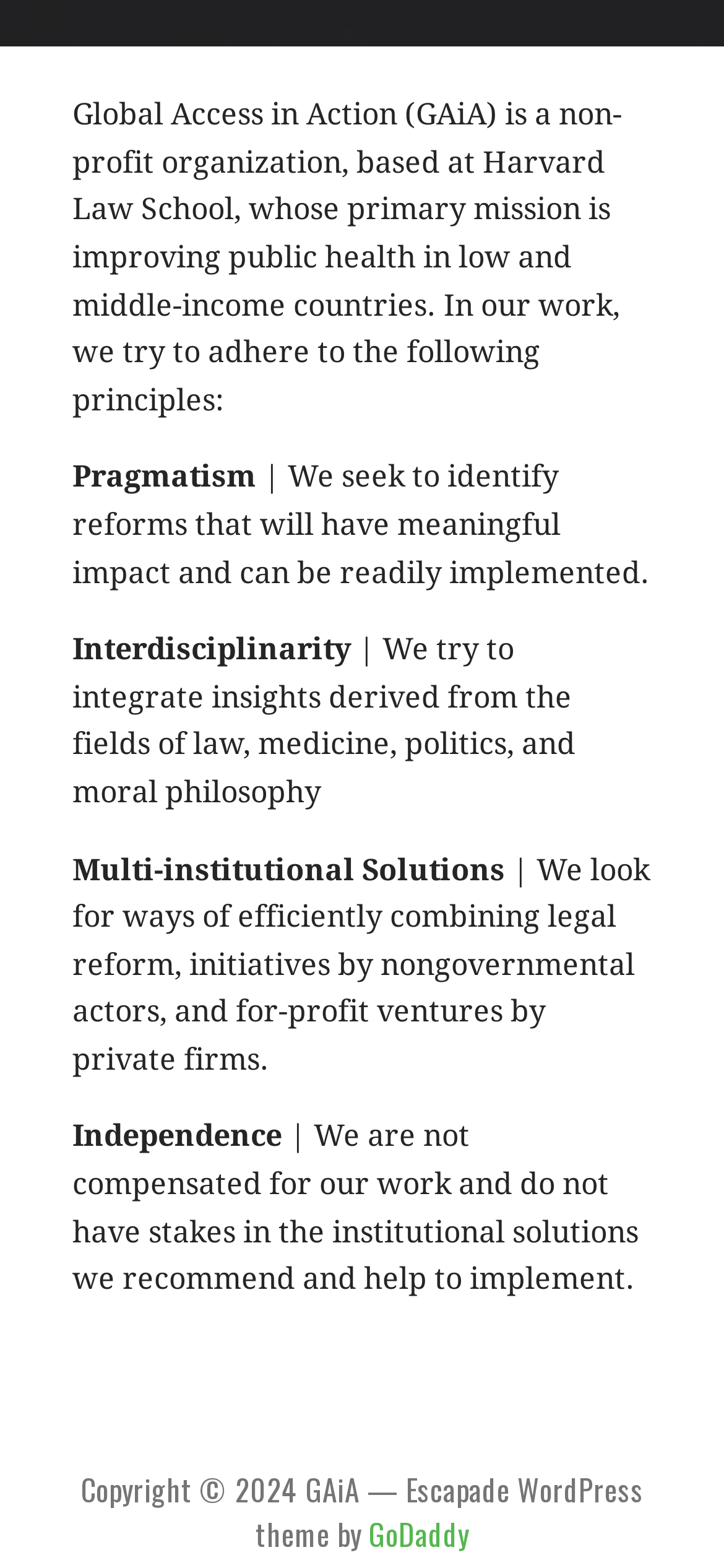Respond to the following query with just one word or a short phrase: 
What is the name of the WordPress theme used by GAiA?

Escapade